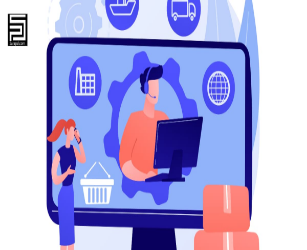Answer succinctly with a single word or phrase:
How many people are depicted in the image?

Two